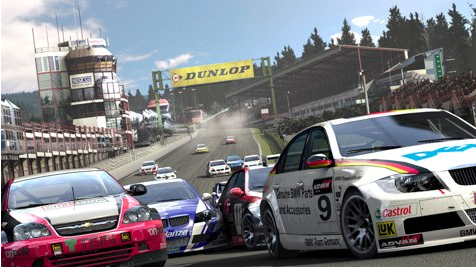What is the color of the other notable car?
Examine the image and provide an in-depth answer to the question.

The caption highlights the presence of a car painted in vibrant pink, which is an attention-grabbing aspect of the racing scene depicted in the image.